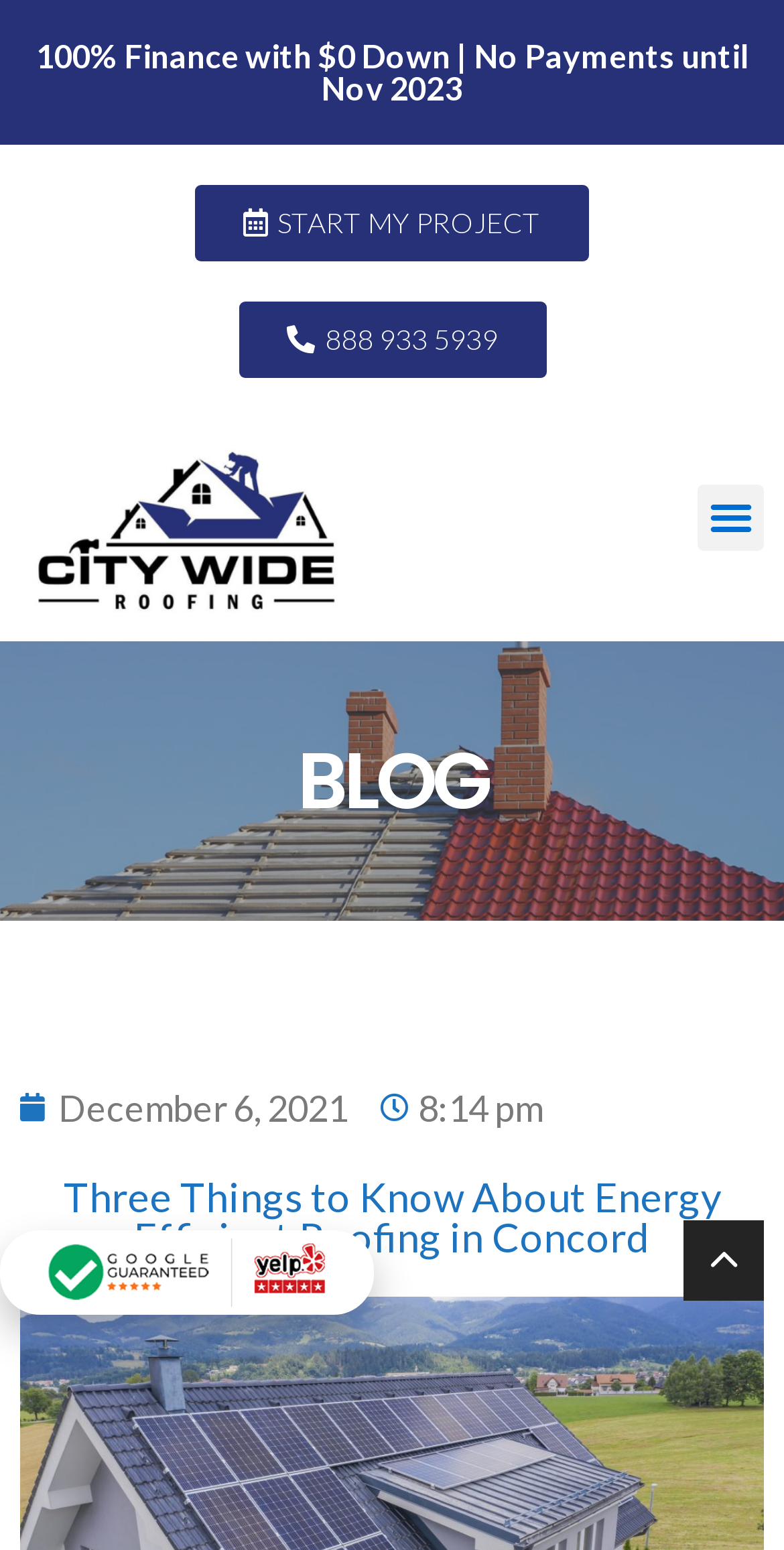Based on the element description "Menu", predict the bounding box coordinates of the UI element.

[0.89, 0.312, 0.974, 0.355]